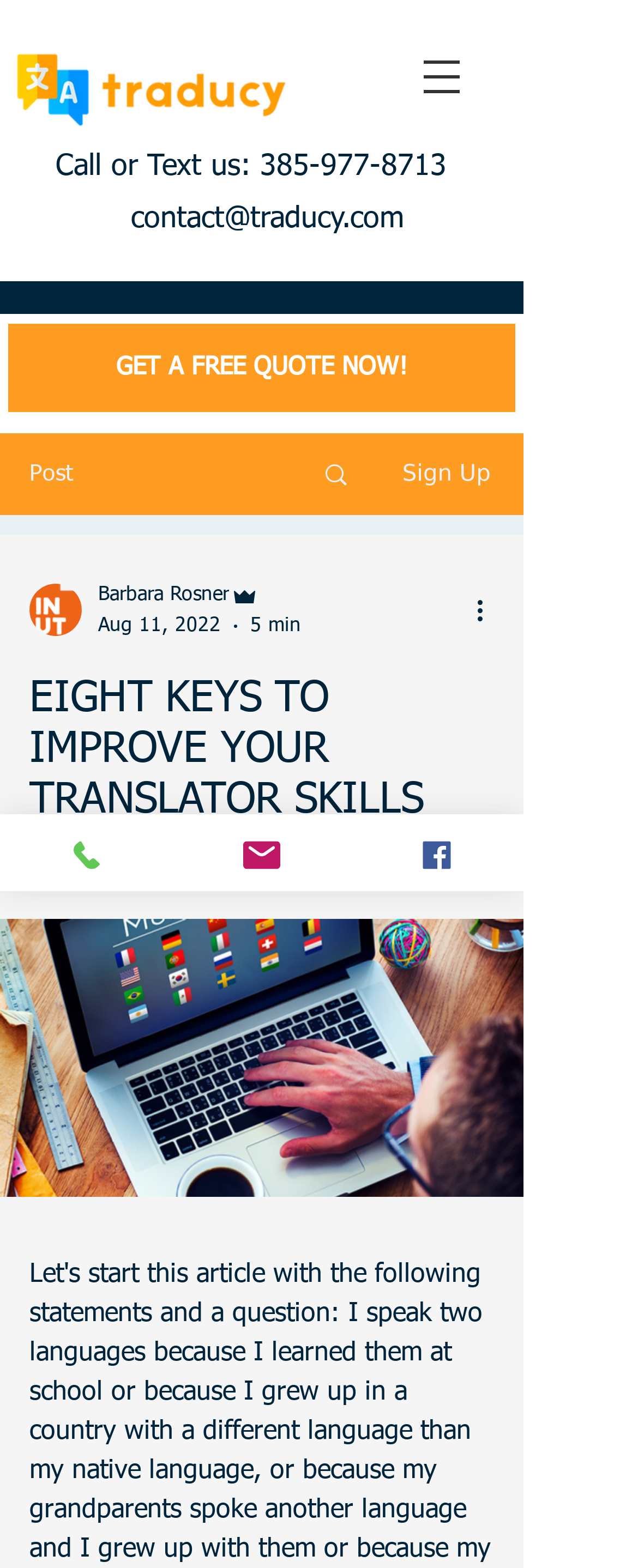Please determine the bounding box coordinates of the clickable area required to carry out the following instruction: "View writer's post". The coordinates must be four float numbers between 0 and 1, represented as [left, top, right, bottom].

[0.046, 0.295, 0.115, 0.309]